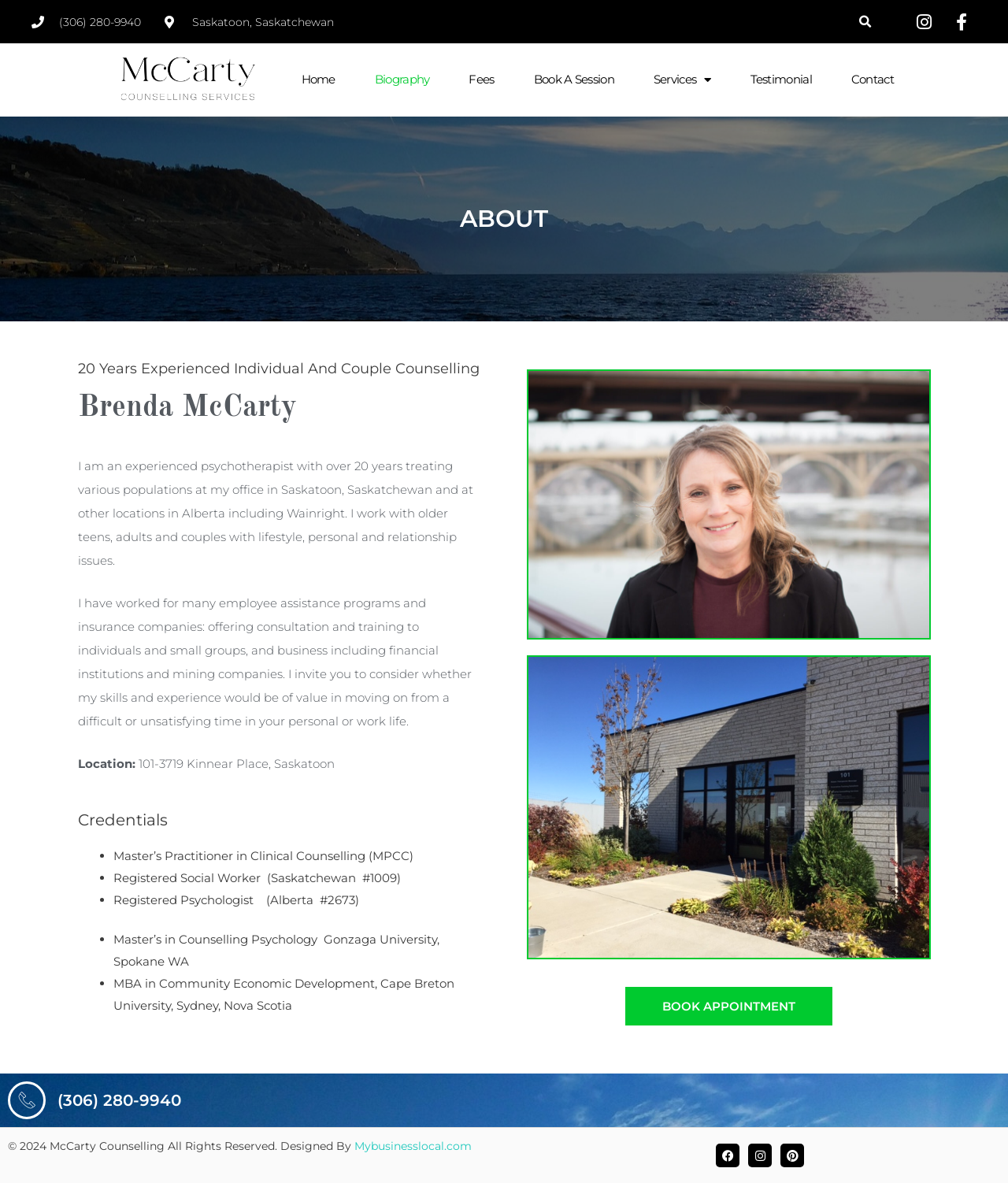Specify the bounding box coordinates of the region I need to click to perform the following instruction: "Search for something". The coordinates must be four float numbers in the range of 0 to 1, i.e., [left, top, right, bottom].

[0.846, 0.008, 0.87, 0.029]